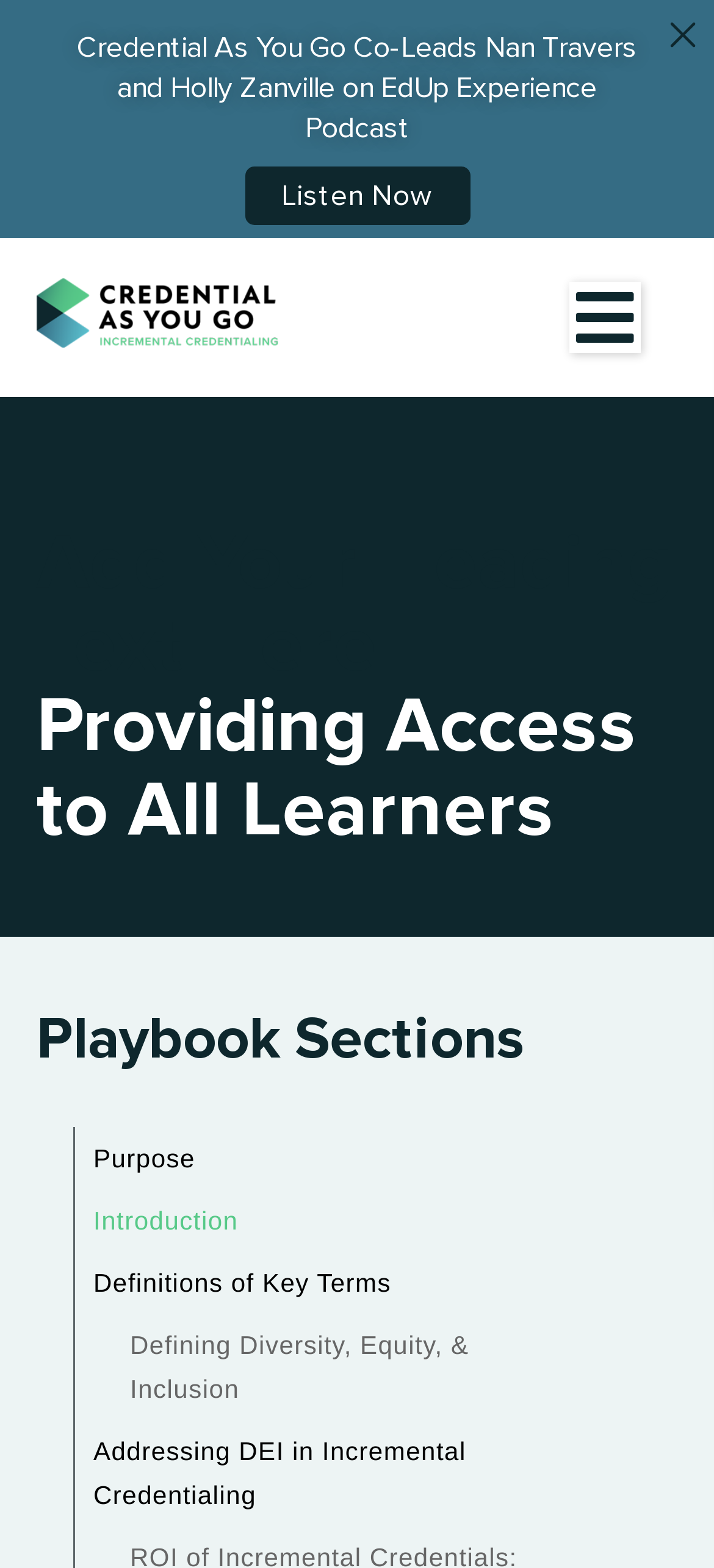Determine the bounding box for the UI element that matches this description: "Introduction".

[0.105, 0.758, 0.897, 0.798]